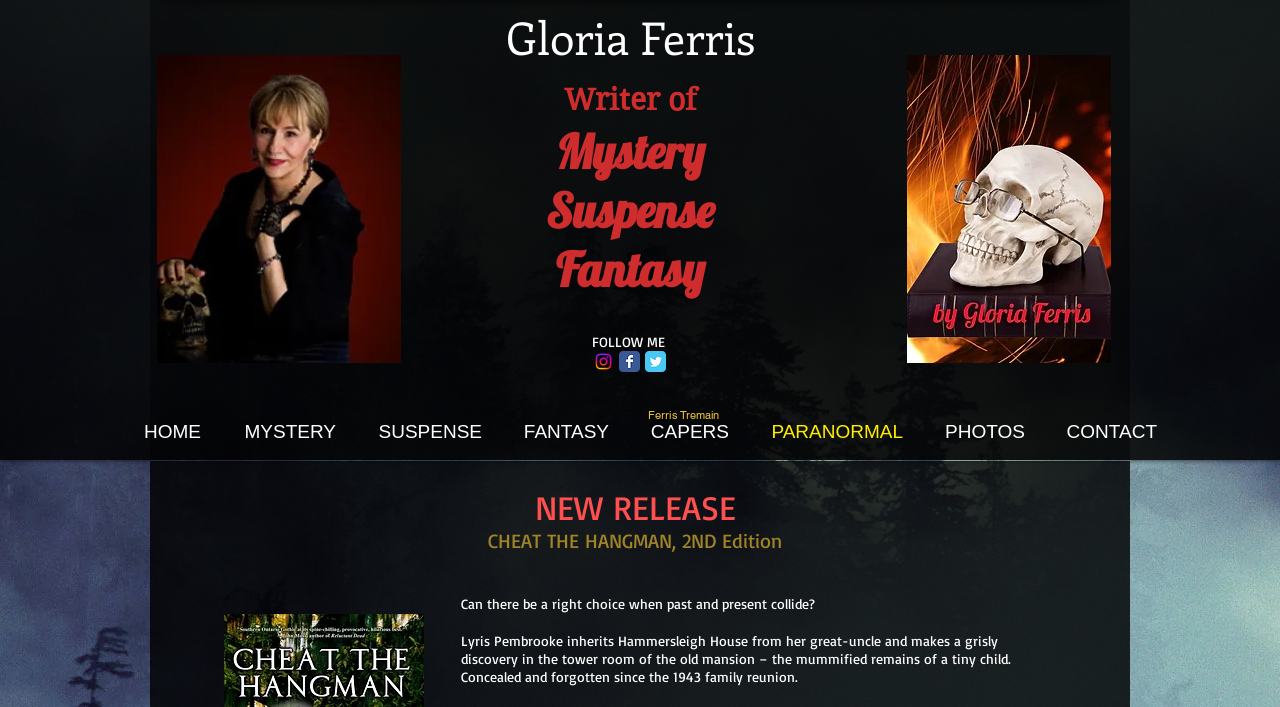Please specify the bounding box coordinates of the clickable region to carry out the following instruction: "View FANTASY page". The coordinates should be four float numbers between 0 and 1, in the format [left, top, right, bottom].

[0.385, 0.59, 0.484, 0.633]